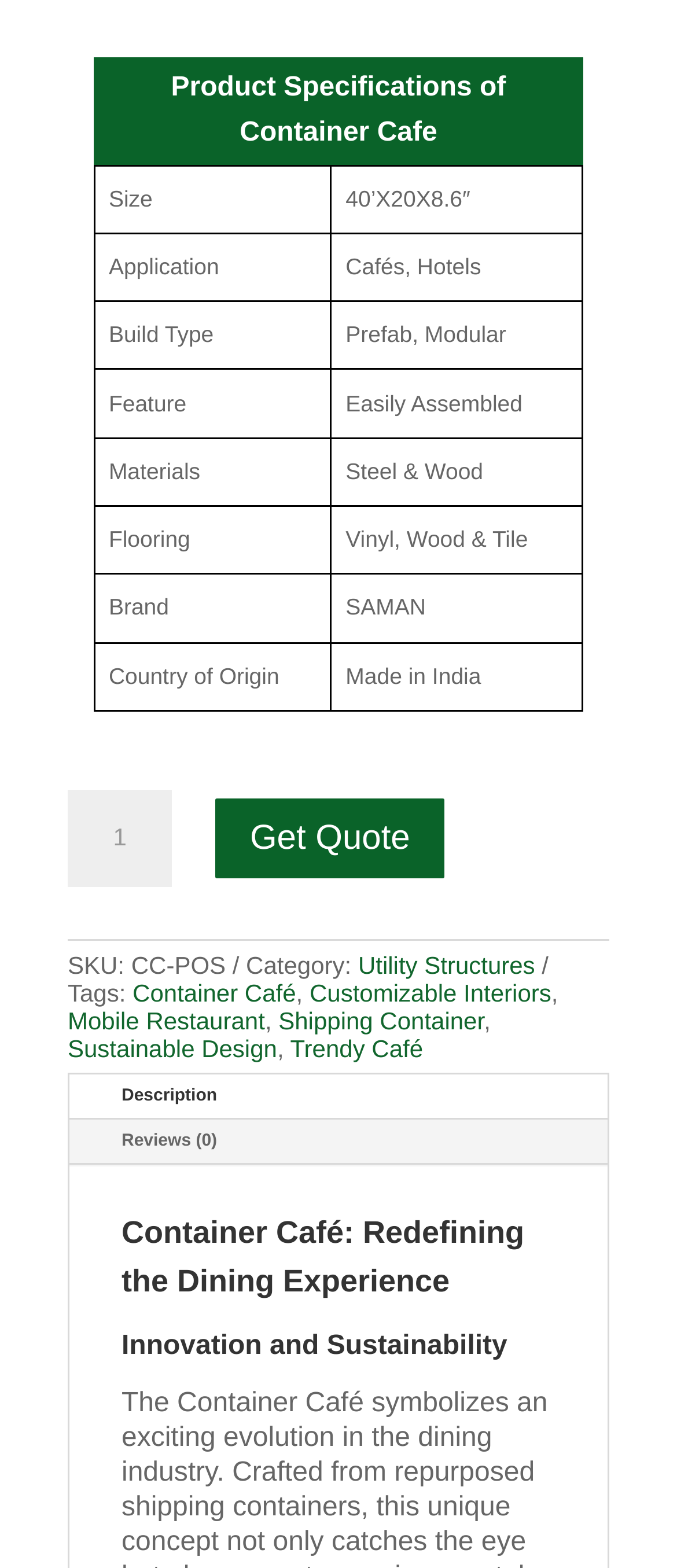Answer the question in one word or a short phrase:
What category does the Container Cafe belong to?

Utility Structures